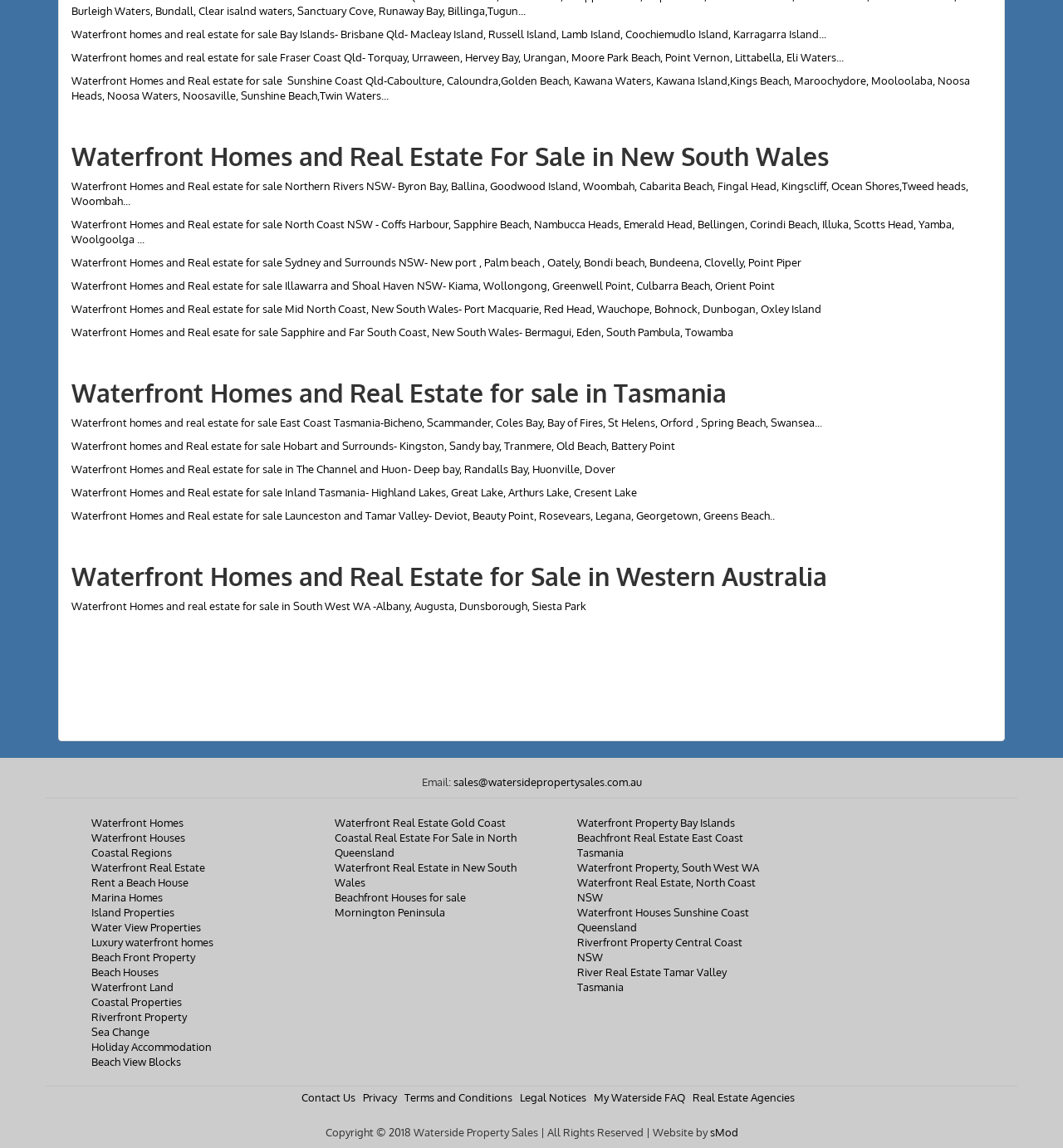Determine the bounding box coordinates of the UI element described below. Use the format (top-left x, top-left y, bottom-right x, bottom-right y) with floating point numbers between 0 and 1: sales@watersidepropertysales.com.au

[0.426, 0.675, 0.604, 0.687]